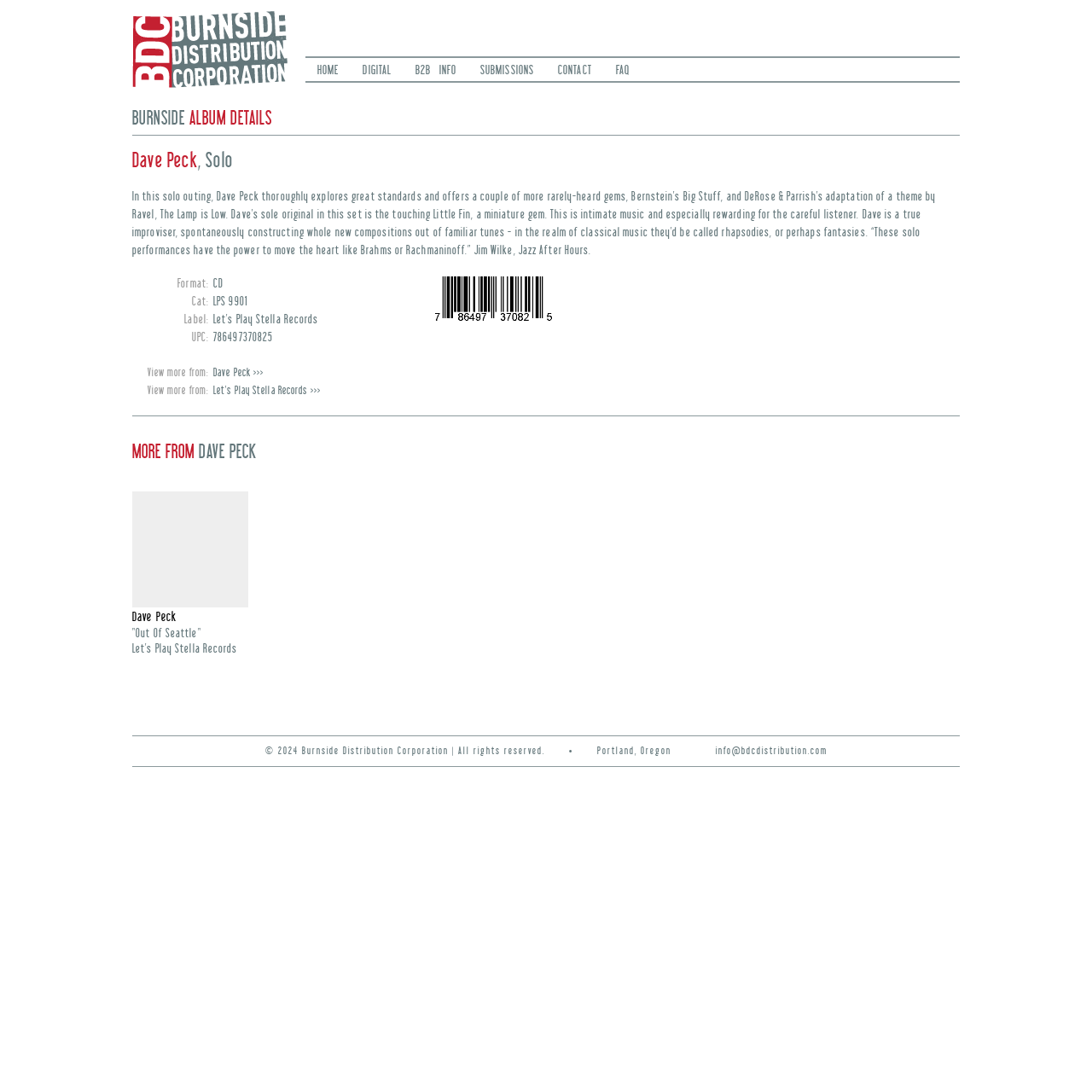Find the bounding box coordinates for the area you need to click to carry out the instruction: "Check out Let's Play Stella Records". The coordinates should be four float numbers between 0 and 1, indicated as [left, top, right, bottom].

[0.195, 0.352, 0.294, 0.363]